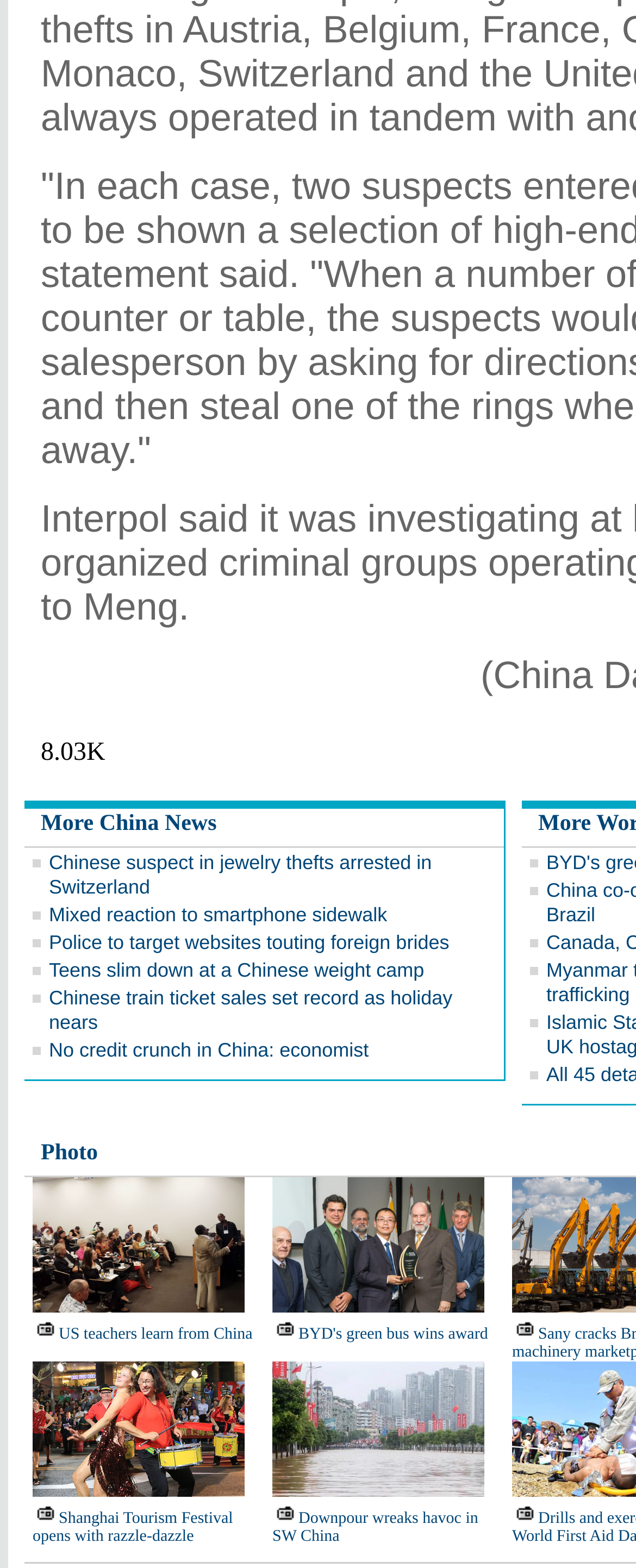How many links are there in the second section?
Based on the visual, give a brief answer using one word or a short phrase.

3